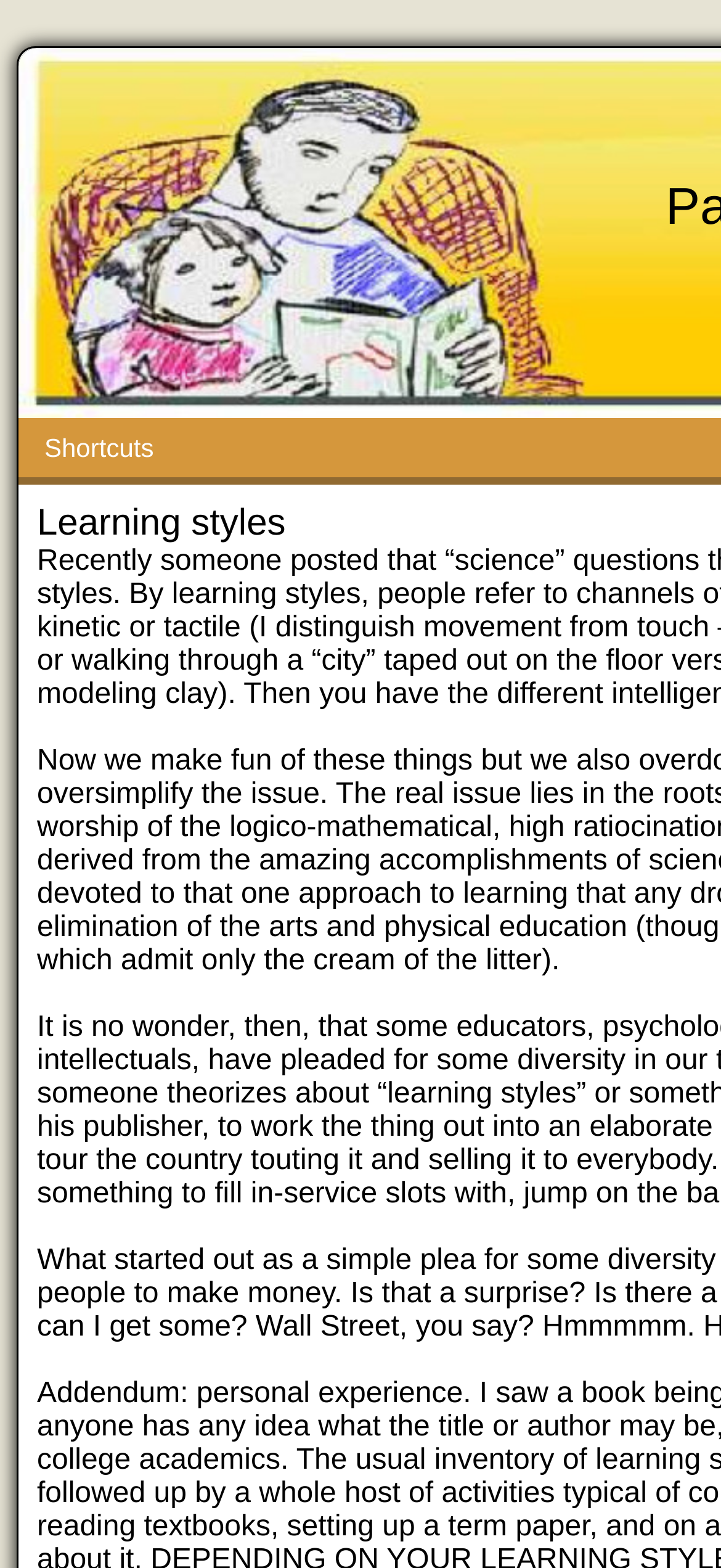Please find the bounding box for the UI component described as follows: "Shortcuts".

[0.026, 0.267, 0.249, 0.305]